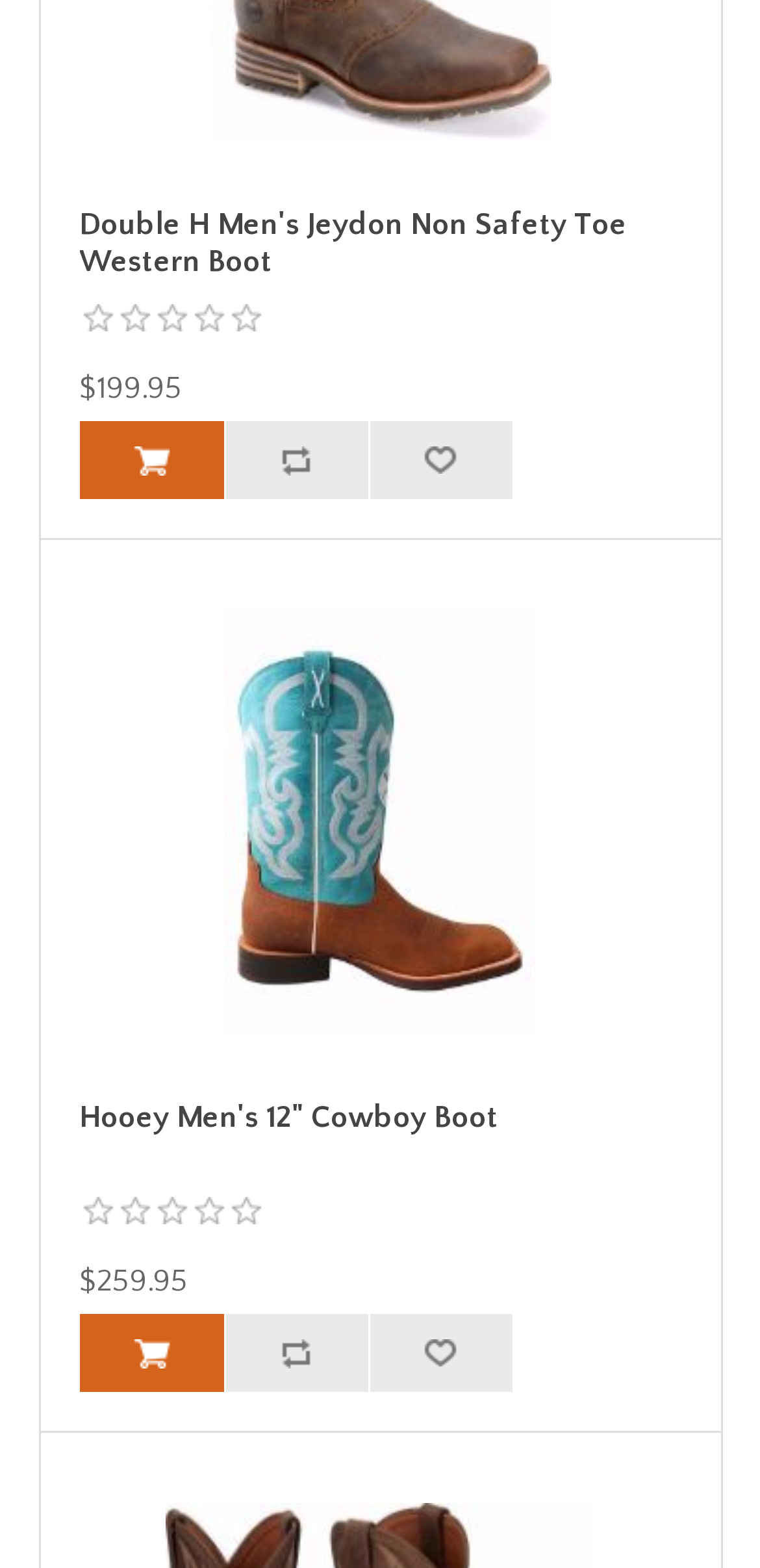Provide the bounding box coordinates of the HTML element described as: "Add to wishlist". The bounding box coordinates should be four float numbers between 0 and 1, i.e., [left, top, right, bottom].

[0.484, 0.838, 0.674, 0.888]